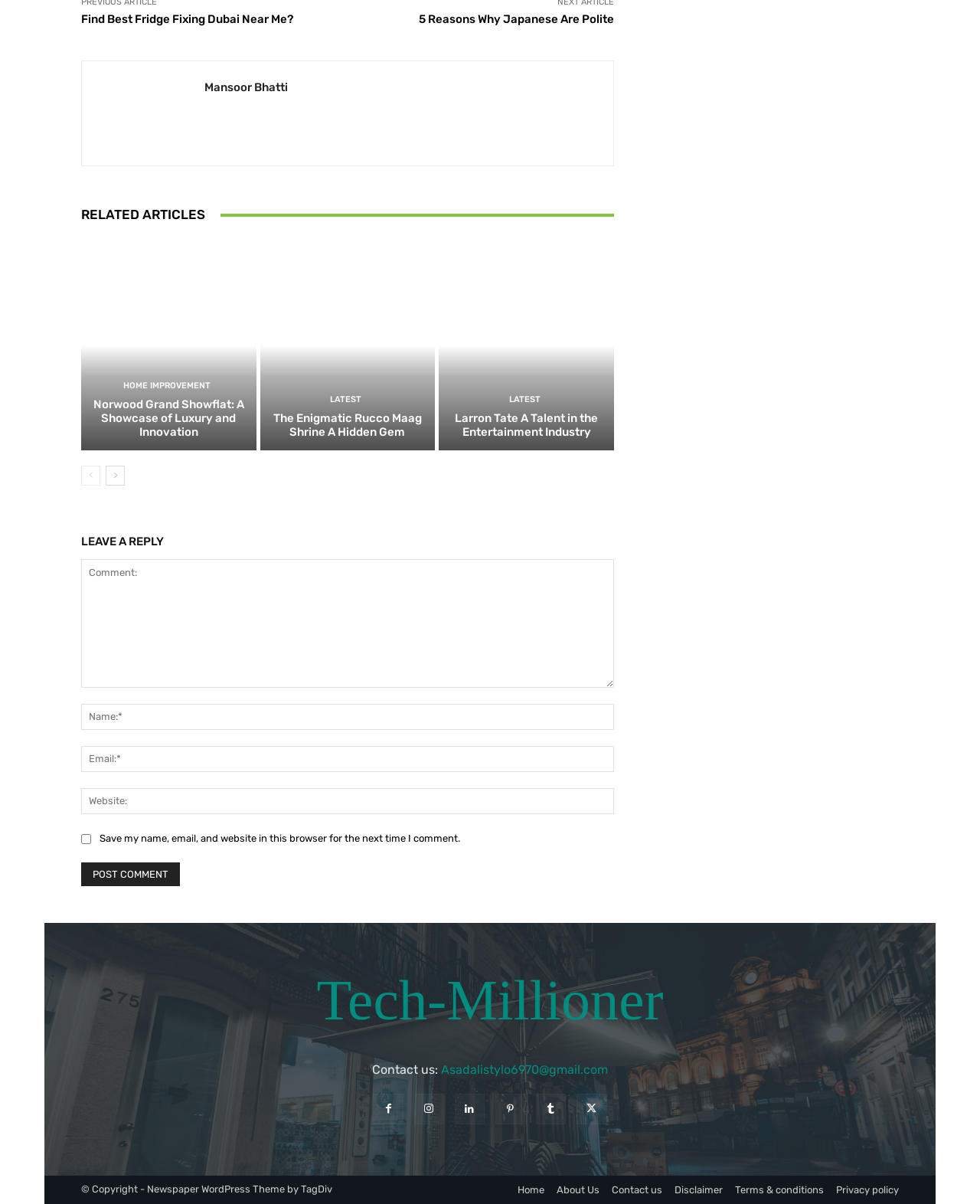Locate the bounding box coordinates of the clickable area needed to fulfill the instruction: "Contact us via email".

[0.45, 0.882, 0.62, 0.895]